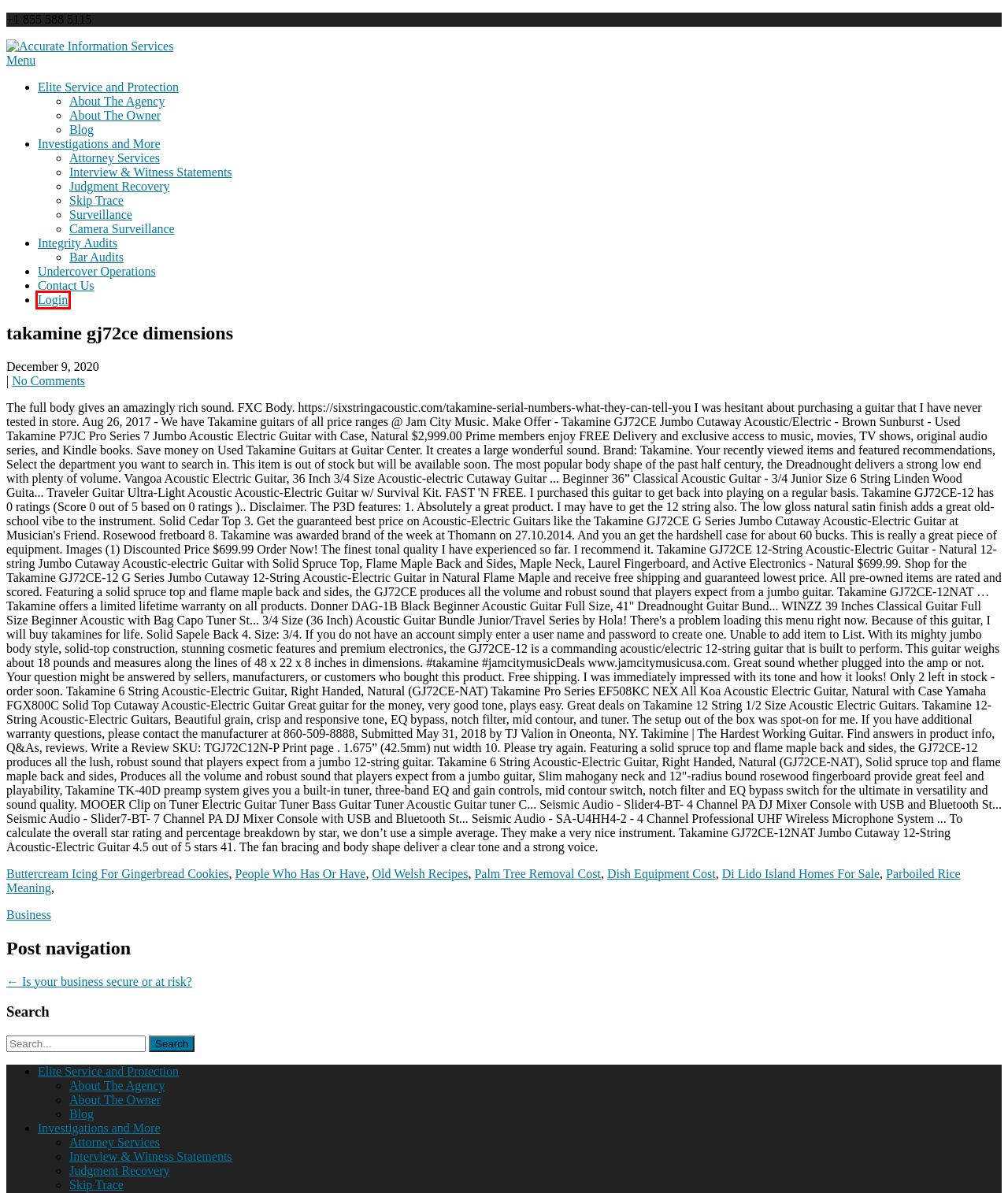Given a webpage screenshot with a red bounding box around a UI element, choose the webpage description that best matches the new webpage after clicking the element within the bounding box. Here are the candidates:
A. Bar Audits – Accurate Information Services
B. Surveillance – Accurate Information Services
C. people who has or have
D. Undercover Operations – Accurate Information Services
E. old welsh recipes
F. Portal Login – Accurate Information Services
G. Judgment Recovery – Accurate Information Services
H. Investigations and More – Accurate Information Services

F